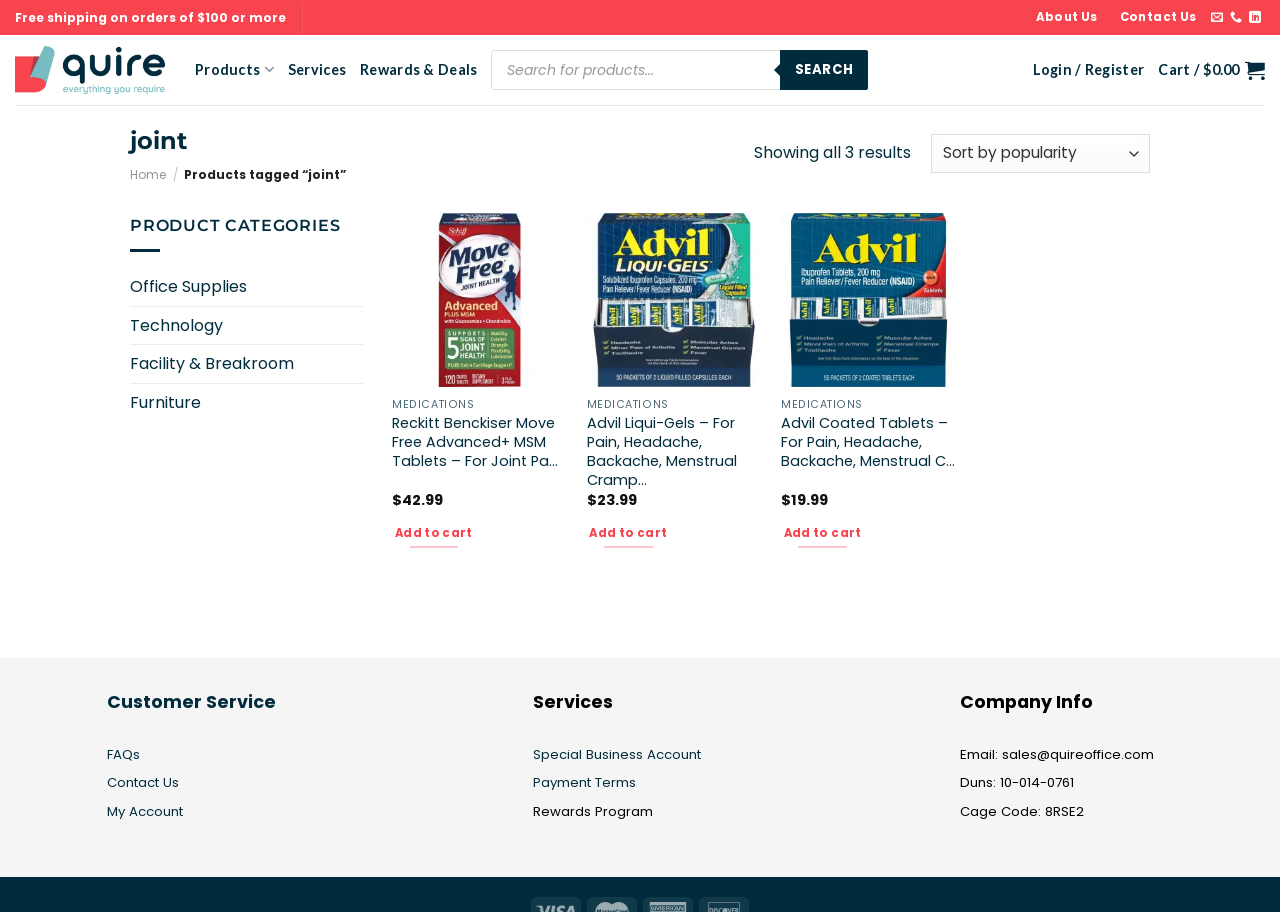Pinpoint the bounding box coordinates for the area that should be clicked to perform the following instruction: "Contact us".

[0.873, 0.003, 0.937, 0.036]